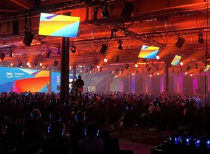Answer the following inquiry with a single word or phrase:
What is displayed on the large screens?

Colorful visuals